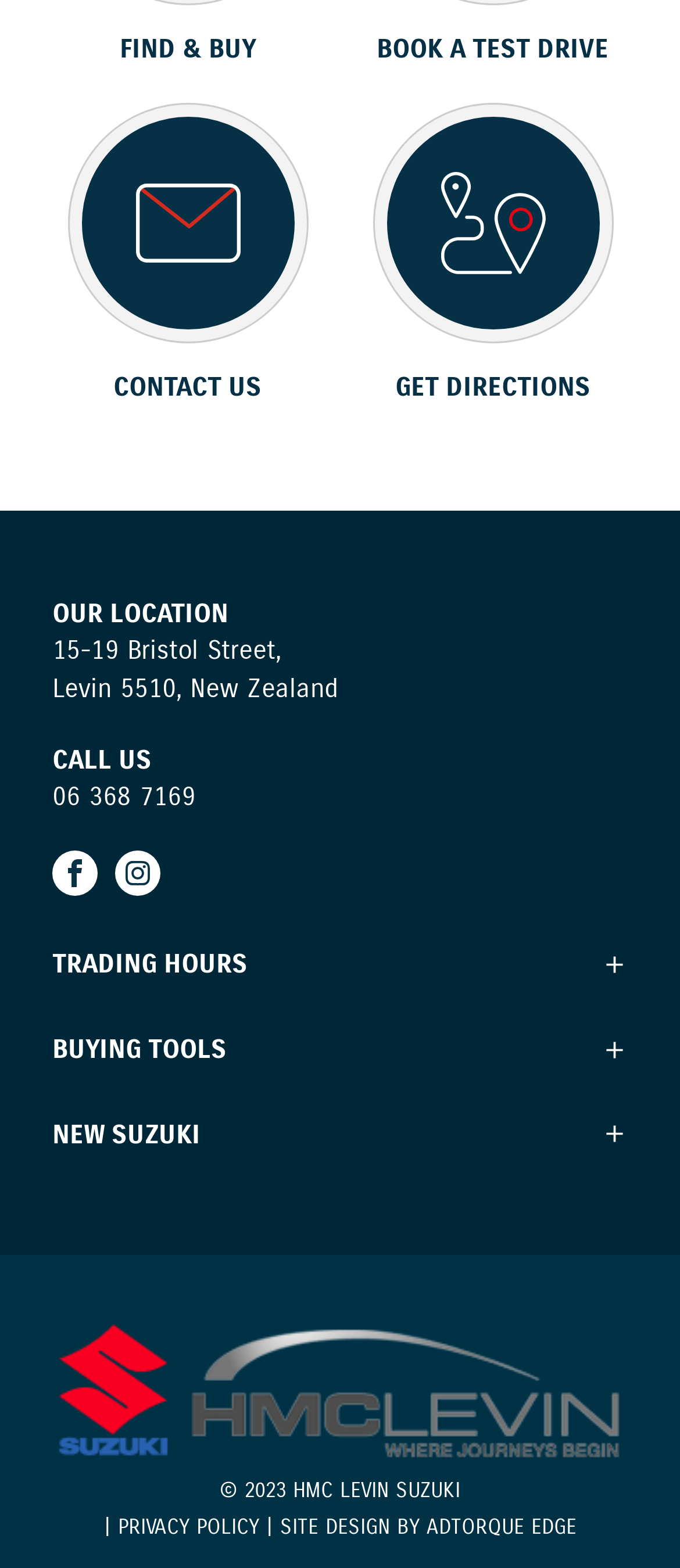Provide a short answer using a single word or phrase for the following question: 
What social media platforms are linked on the webpage?

Facebook, Instagram